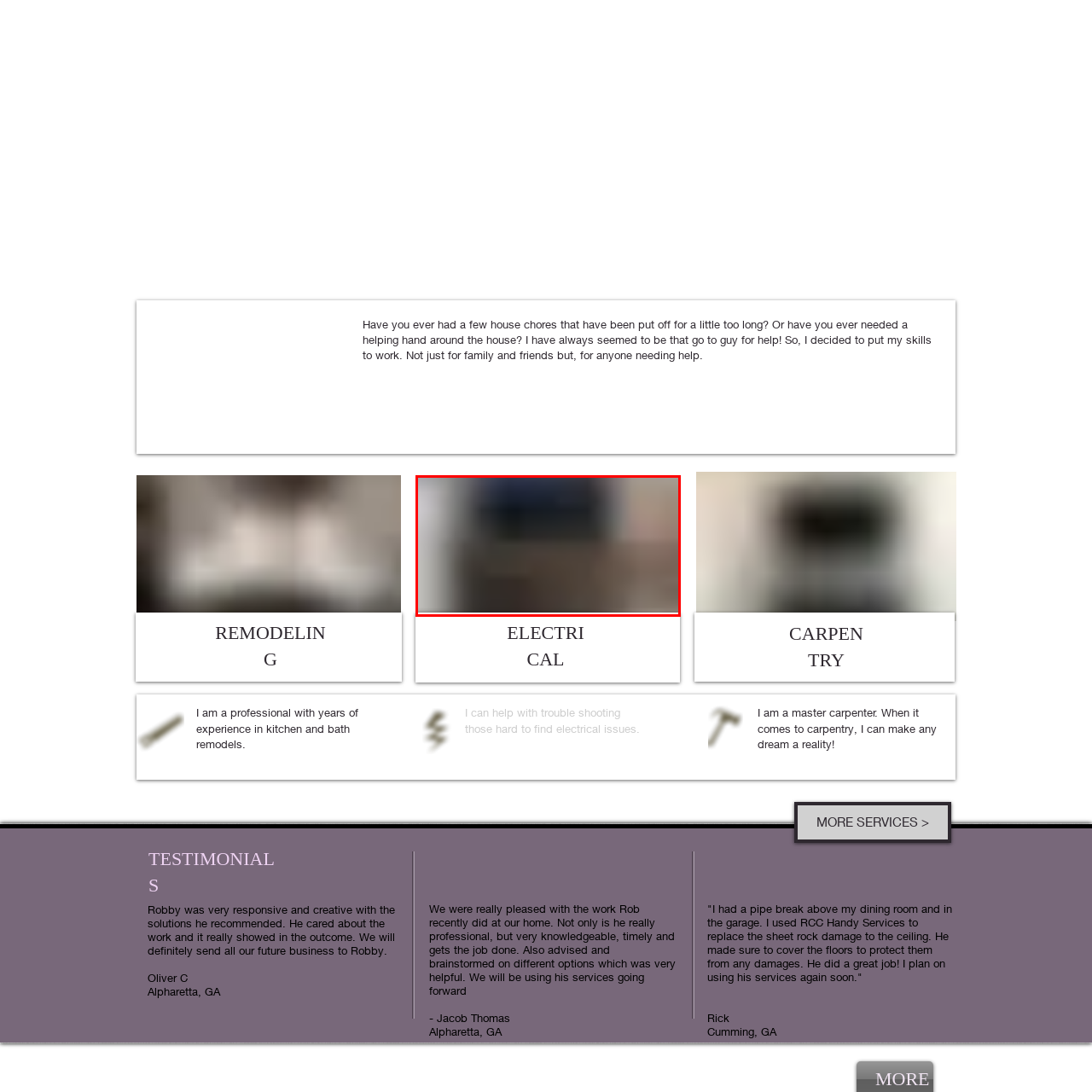Observe the image inside the red bounding box and answer briefly using a single word or phrase: What is the focus of the displayed content?

Home improvements